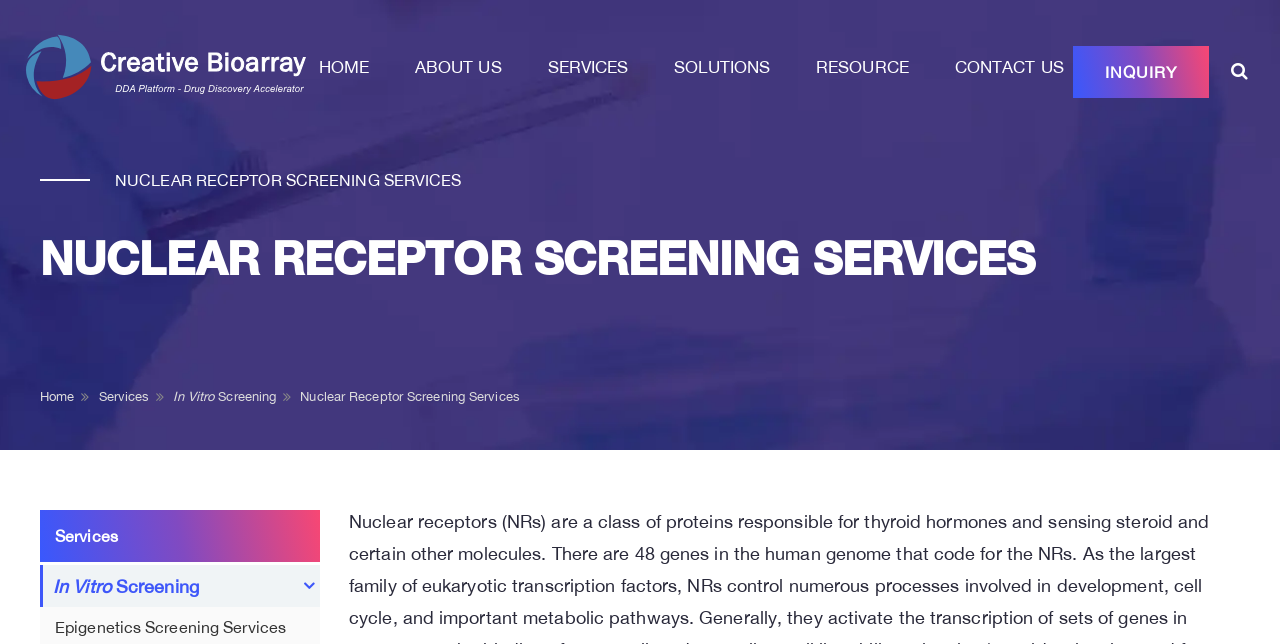Given the content of the image, can you provide a detailed answer to the question?
What is the main service offered by Creative Bioarray?

Based on the webpage, the main service offered by Creative Bioarray is Nuclear Receptor Screening Services, which is evident from the heading 'NUCLEAR RECEPTOR SCREENING SERVICES' and the link 'Nuclear Receptor Screening Services' in the navigation menu.